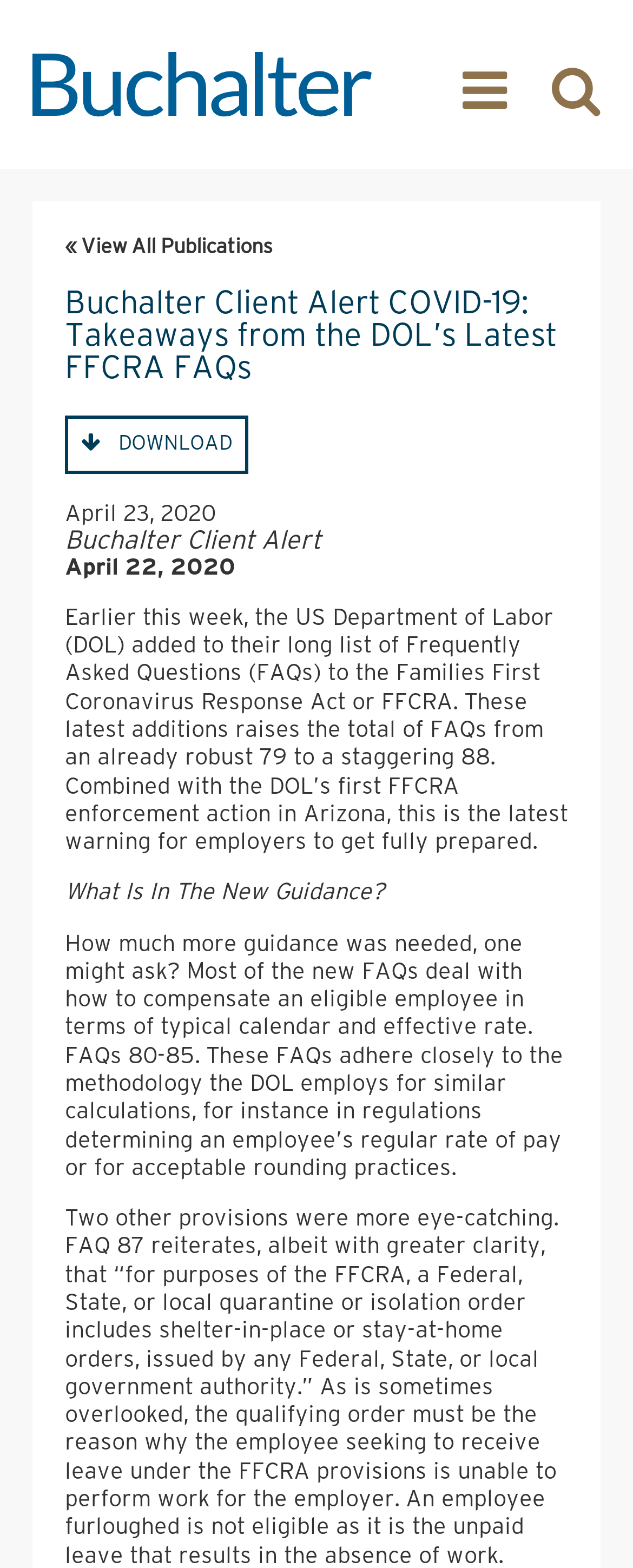Please locate and generate the primary heading on this webpage.

Buchalter Client Alert COVID-19: Takeaways from the DOL’s Latest FFCRA FAQs